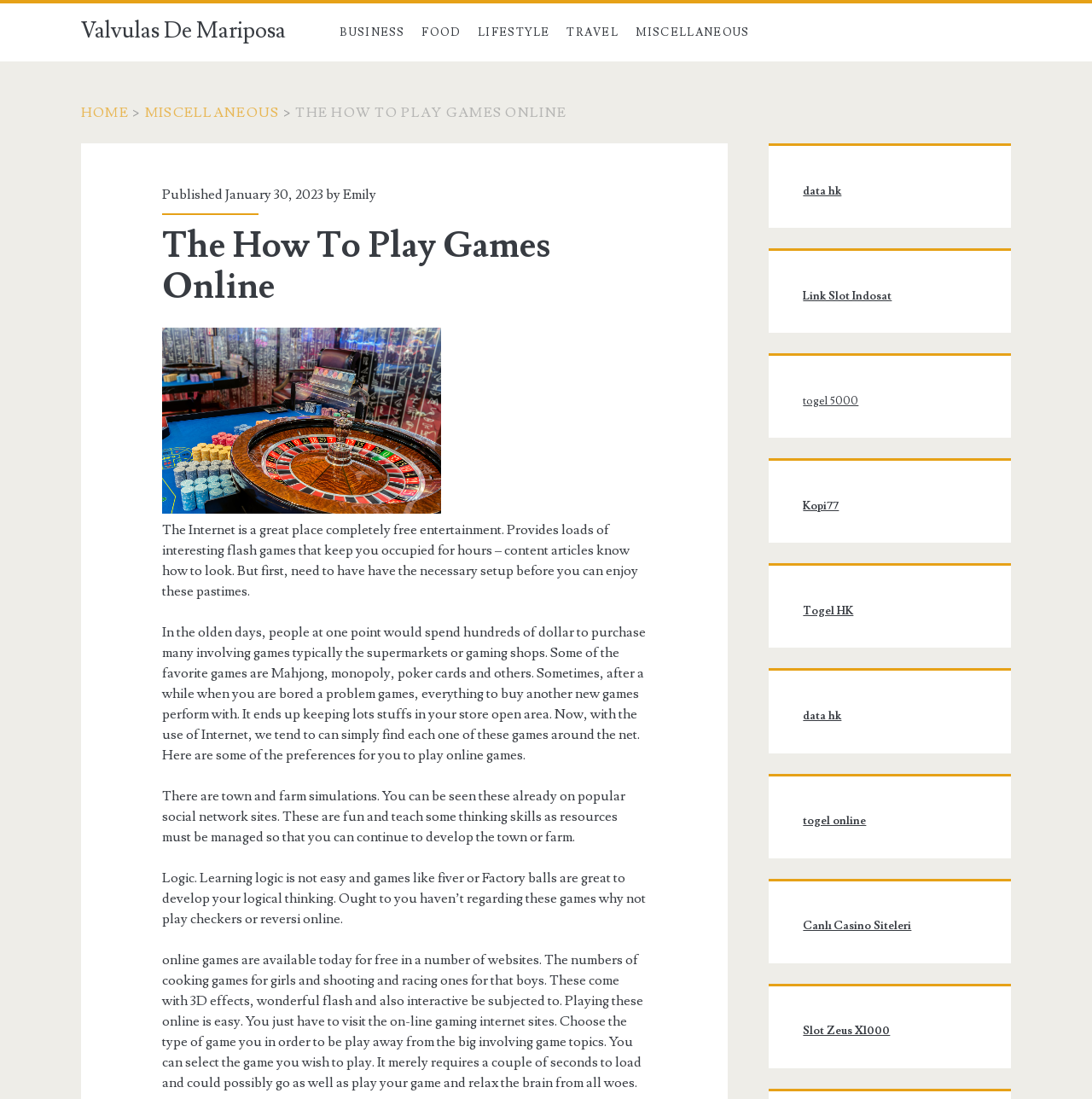Find the bounding box coordinates for the area that must be clicked to perform this action: "Visit the 'HOME' page".

[0.074, 0.095, 0.118, 0.11]